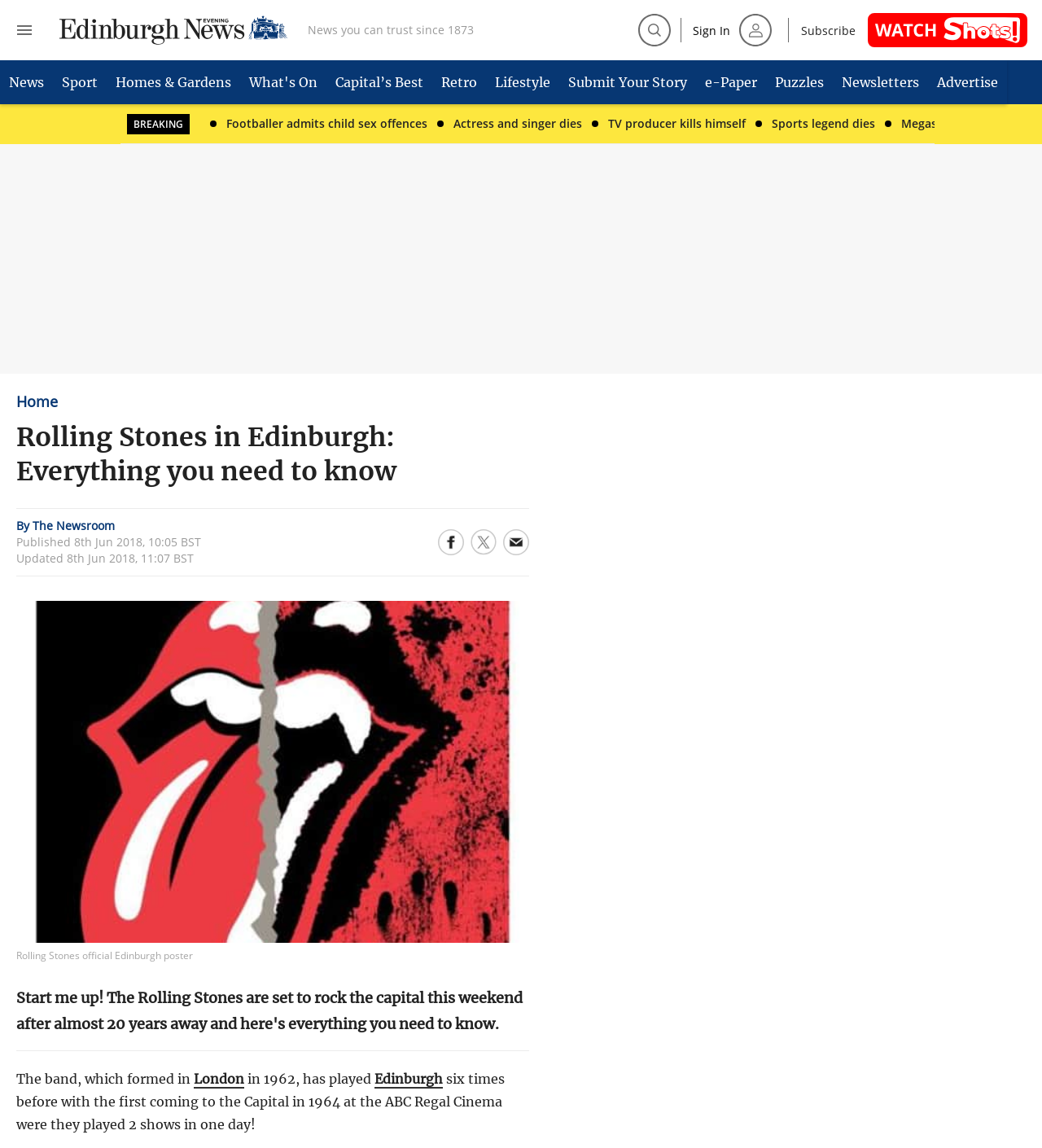Given the description Footballer admits child sex offences, predict the bounding box coordinates of the UI element. Ensure the coordinates are in the format (top-left x, top-left y, bottom-right x, bottom-right y) and all values are between 0 and 1.

[0.217, 0.091, 0.391, 0.125]